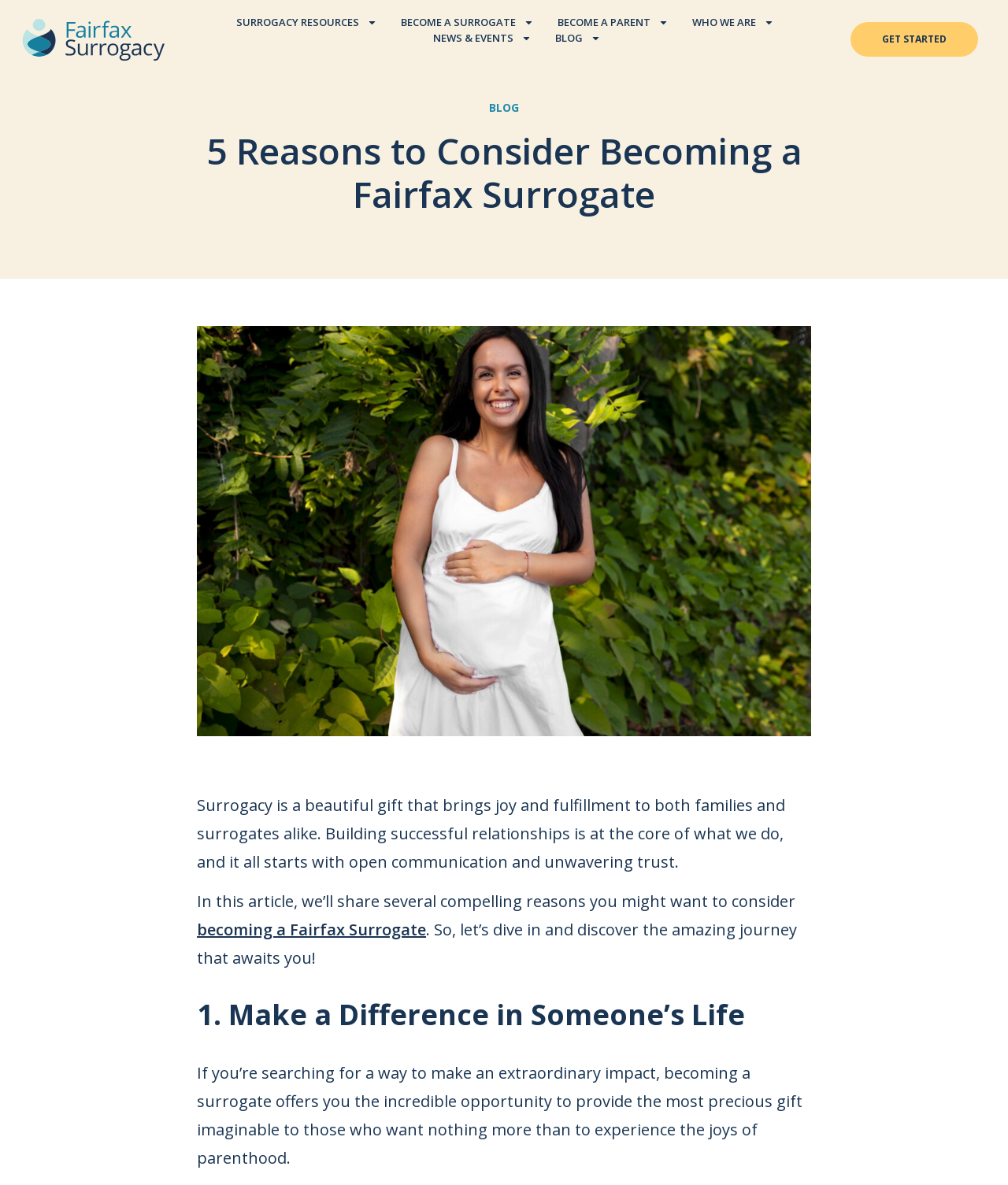Find the bounding box coordinates for the element that must be clicked to complete the instruction: "Read the blog". The coordinates should be four float numbers between 0 and 1, indicated as [left, top, right, bottom].

[0.551, 0.025, 0.596, 0.039]